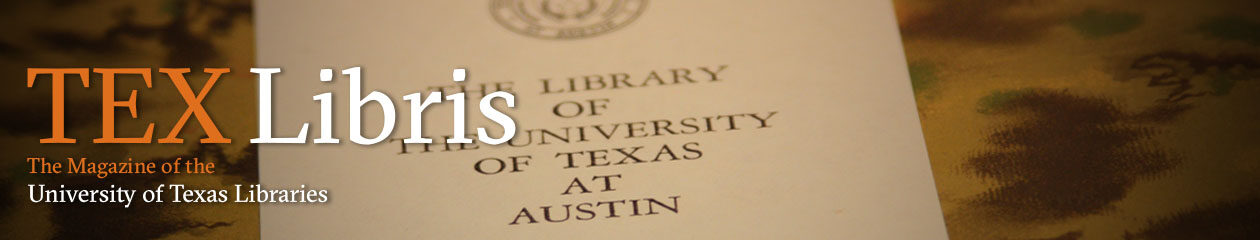Please answer the following question using a single word or phrase: 
What is the institution reflected in the typography?

University of Texas at Austin